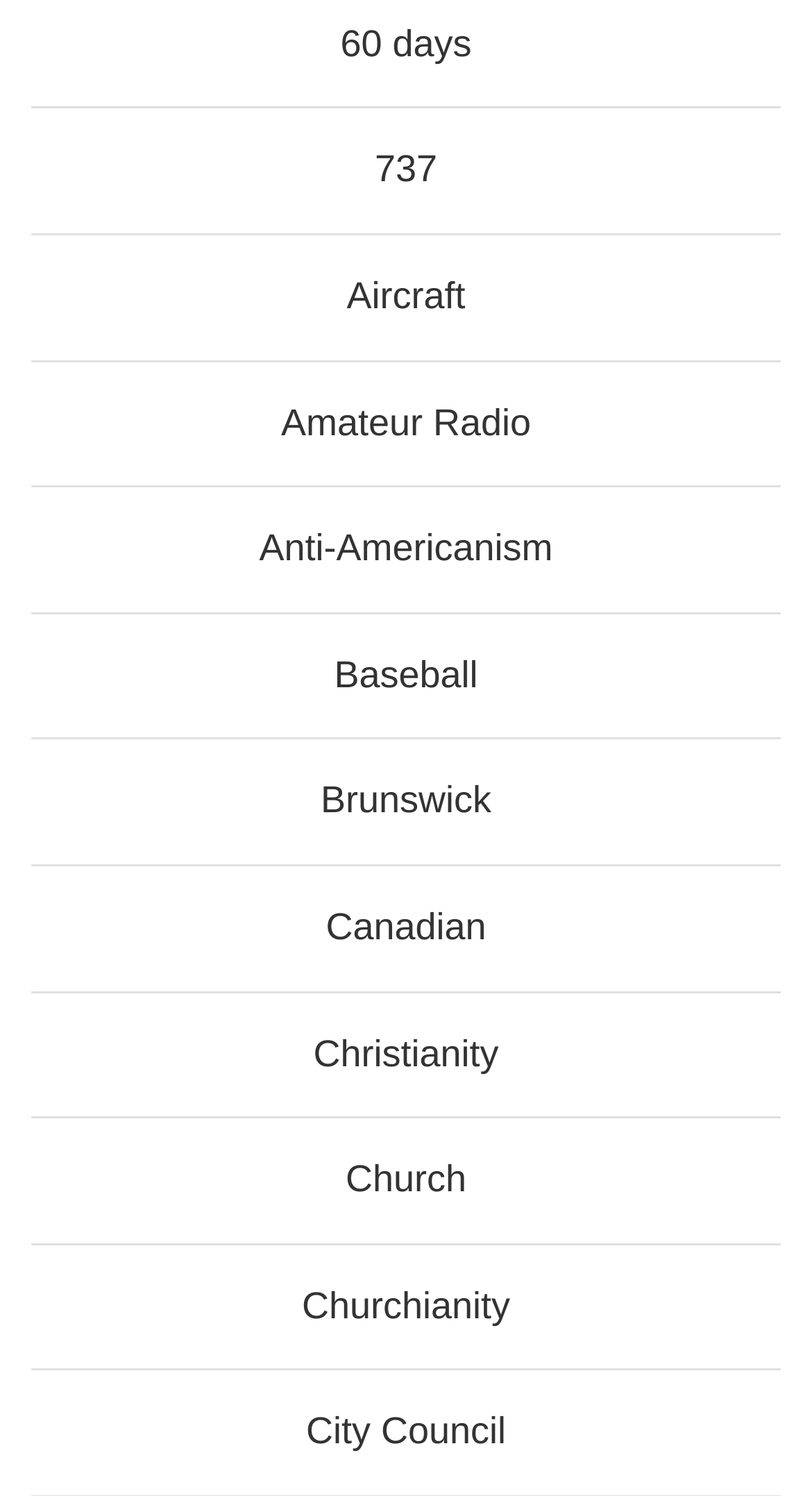Specify the bounding box coordinates of the area to click in order to execute this command: 'Check product specifications'. The coordinates should consist of four float numbers ranging from 0 to 1, and should be formatted as [left, top, right, bottom].

None